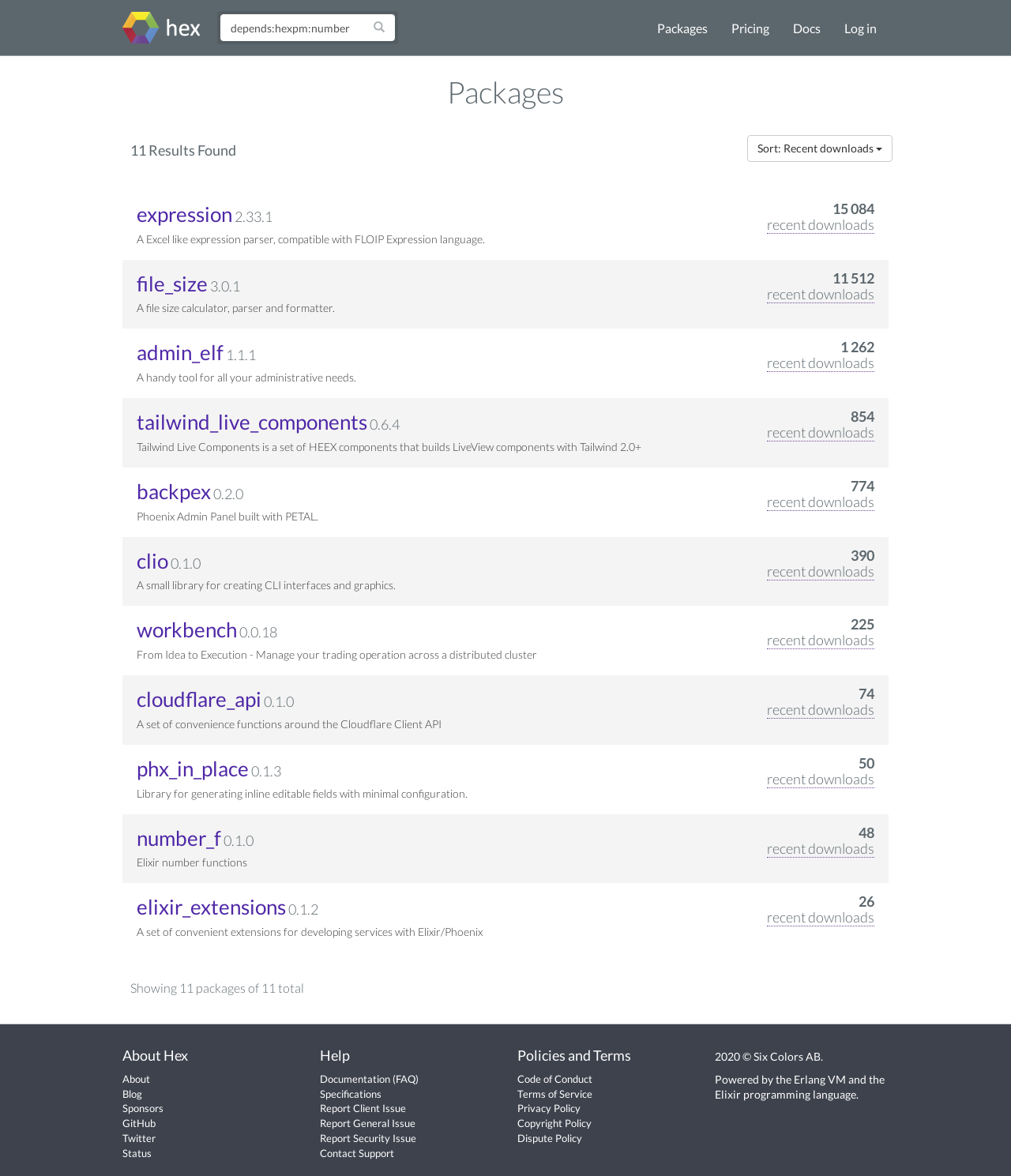Please find the bounding box coordinates of the element's region to be clicked to carry out this instruction: "View package details for expression".

[0.135, 0.171, 0.23, 0.193]